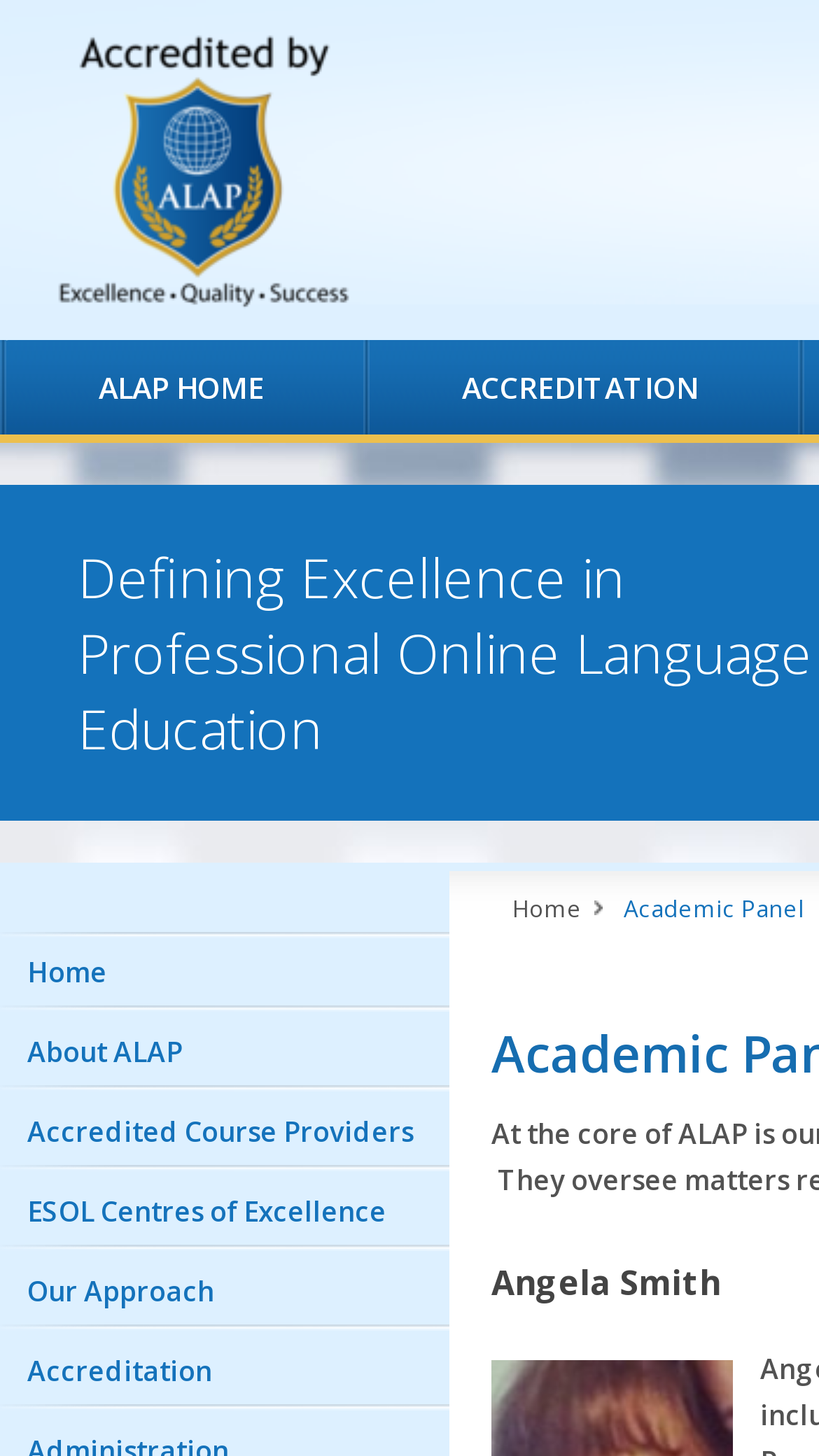What is the name mentioned in the webpage?
Kindly offer a comprehensive and detailed response to the question.

I found the name 'Angela Smith' mentioned in the meta description, which suggests that it is a relevant piece of information on the webpage. Although the meta description is not directly visible on the webpage, it provides context about the webpage's content.